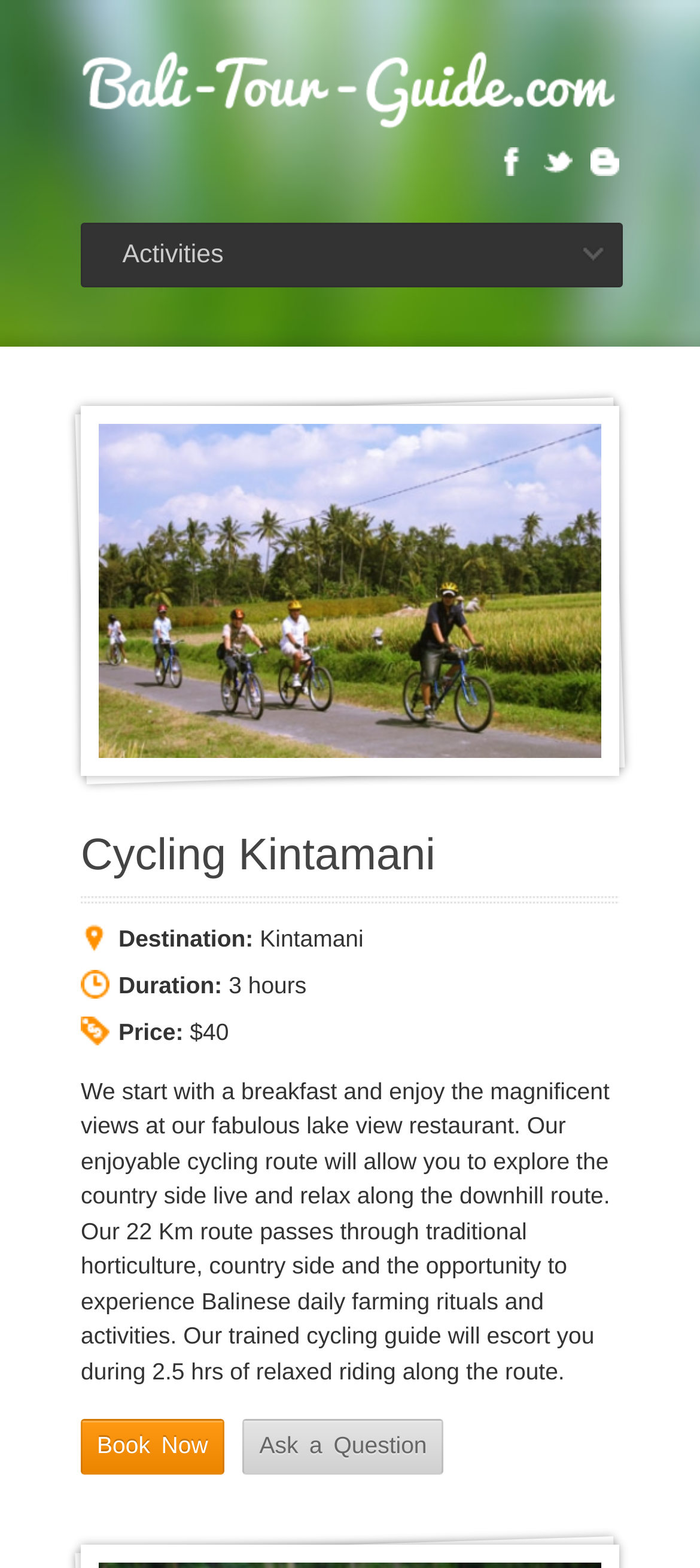Please determine the bounding box coordinates of the element's region to click in order to carry out the following instruction: "Book the Bali Cycling Kintamani Tour". The coordinates should be four float numbers between 0 and 1, i.e., [left, top, right, bottom].

[0.115, 0.905, 0.32, 0.94]